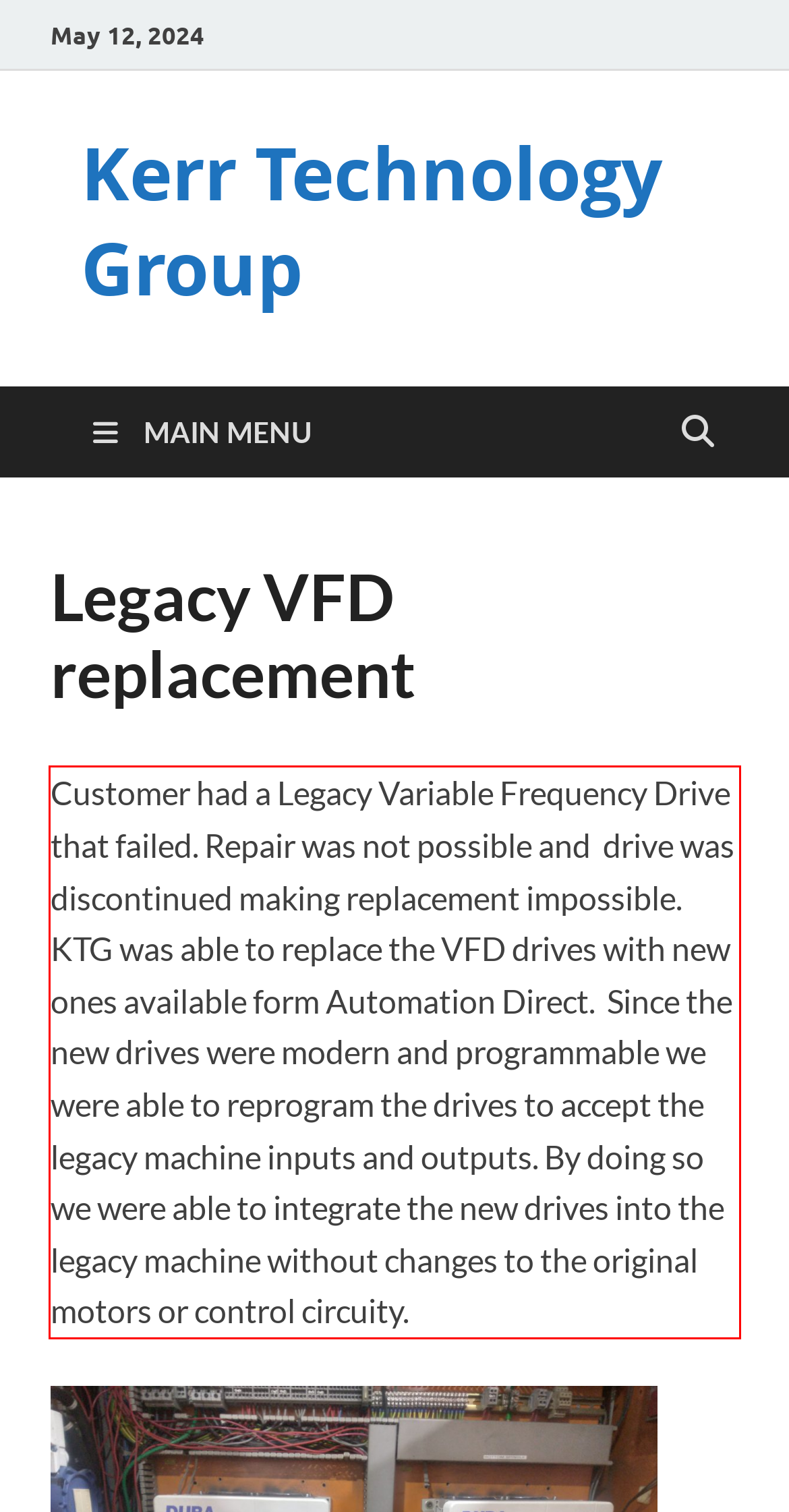Look at the provided screenshot of the webpage and perform OCR on the text within the red bounding box.

Customer had a Legacy Variable Frequency Drive that failed. Repair was not possible and drive was discontinued making replacement impossible. KTG was able to replace the VFD drives with new ones available form Automation Direct. Since the new drives were modern and programmable we were able to reprogram the drives to accept the legacy machine inputs and outputs. By doing so we were able to integrate the new drives into the legacy machine without changes to the original motors or control circuity.